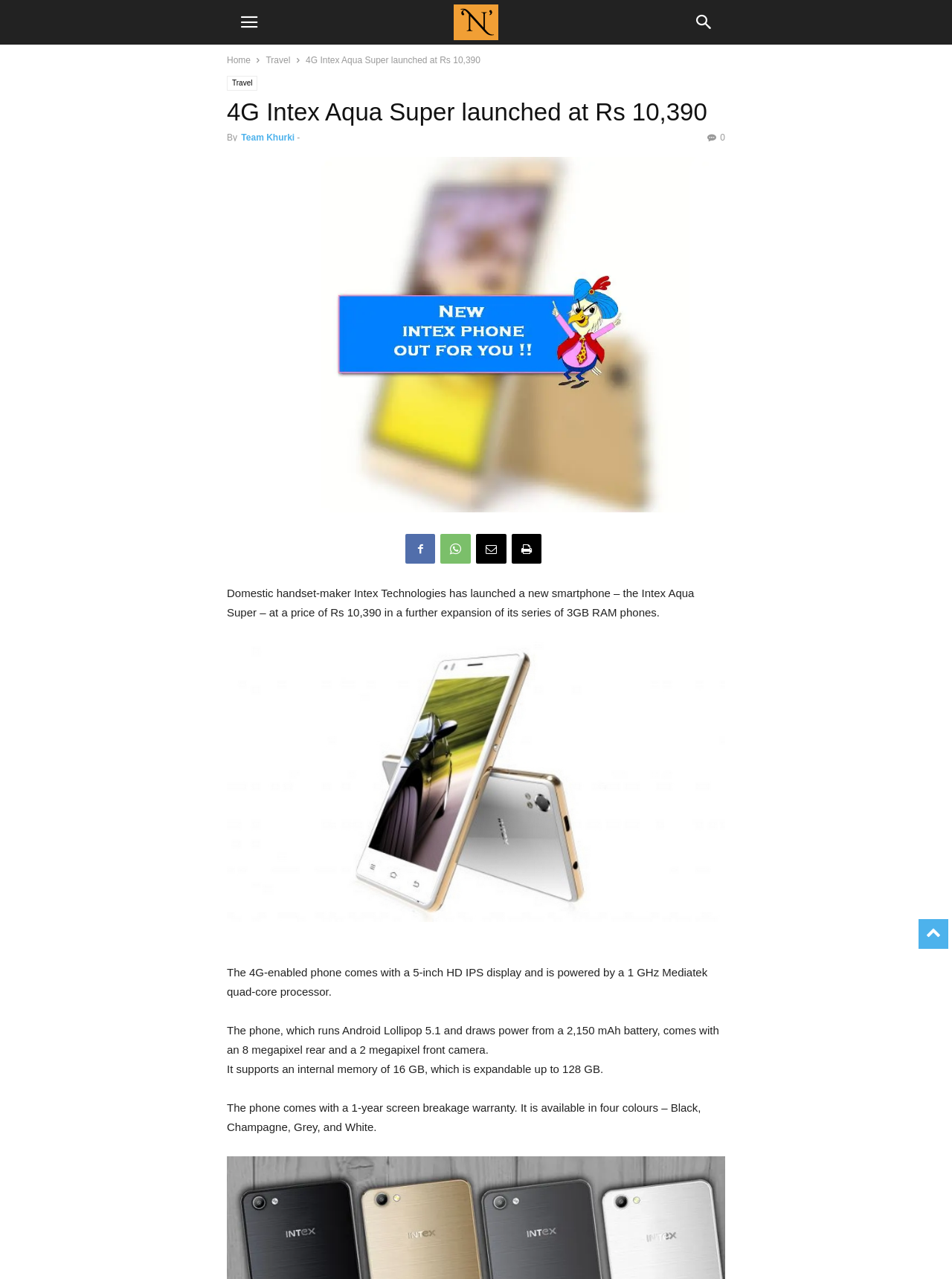What is the internal memory of Intex Aqua Super?
Use the screenshot to answer the question with a single word or phrase.

16 GB